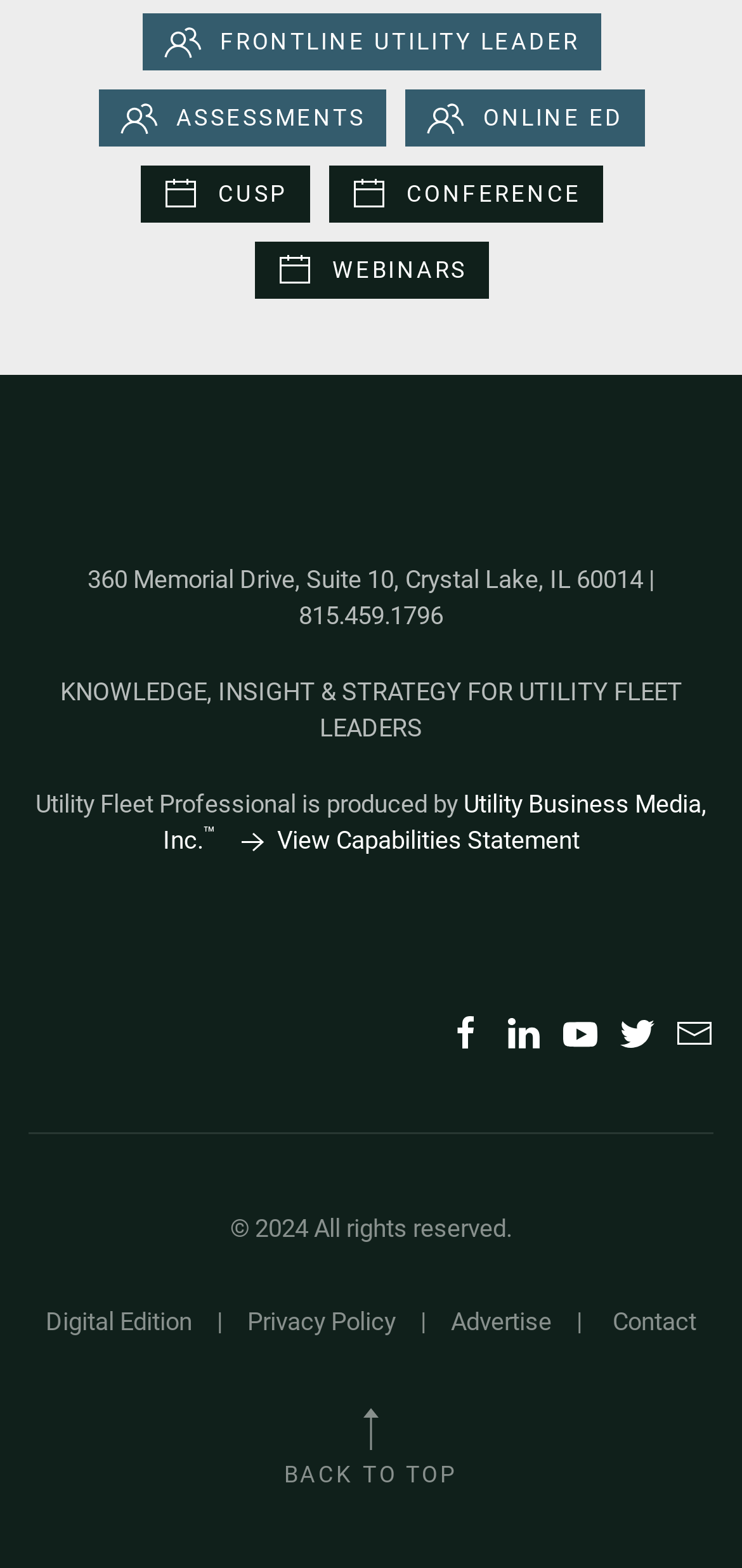Identify the bounding box coordinates of the clickable region necessary to fulfill the following instruction: "Click on FRONTLINE UTILITY LEADER". The bounding box coordinates should be four float numbers between 0 and 1, i.e., [left, top, right, bottom].

[0.191, 0.008, 0.809, 0.045]